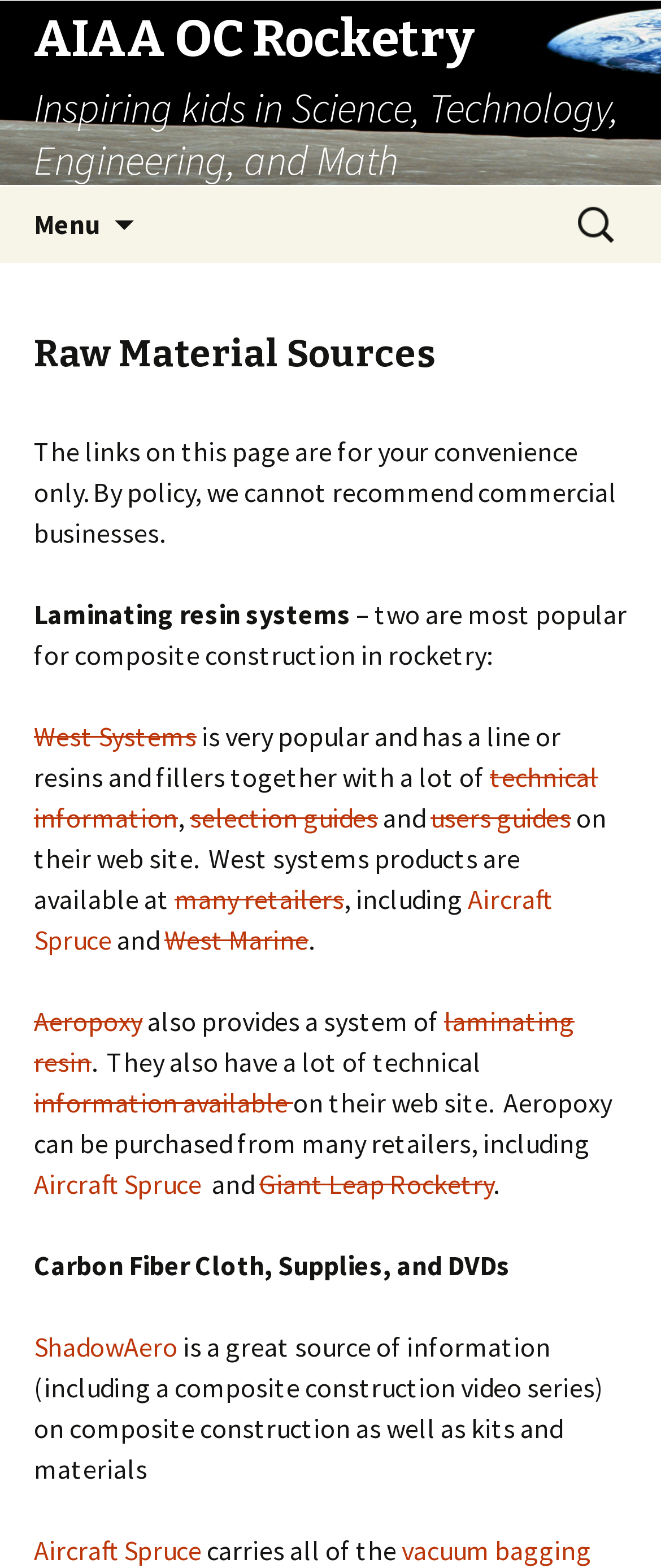Pinpoint the bounding box coordinates of the area that must be clicked to complete this instruction: "Explore Exhibitions".

None